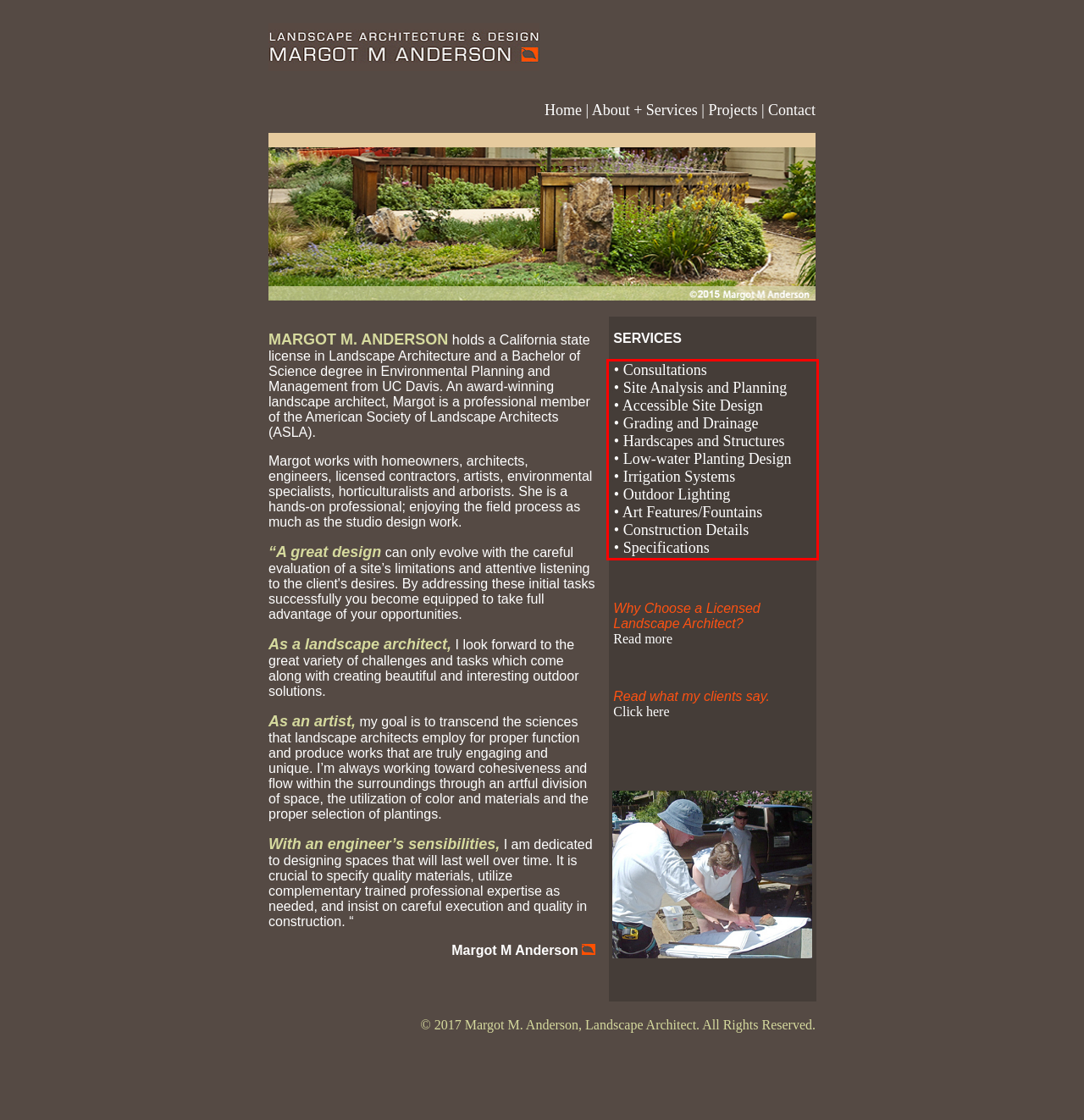There is a screenshot of a webpage with a red bounding box around a UI element. Please use OCR to extract the text within the red bounding box.

.• Consultations .• Site Analysis and Planning .• Accessible Site Design .• Grading and Drainage .• Hardscapes and Structures .• Low-water Planting Design .• Irrigation Systems .• Outdoor Lighting .• Art Features/Fountains .• Construction Details .• Specifications